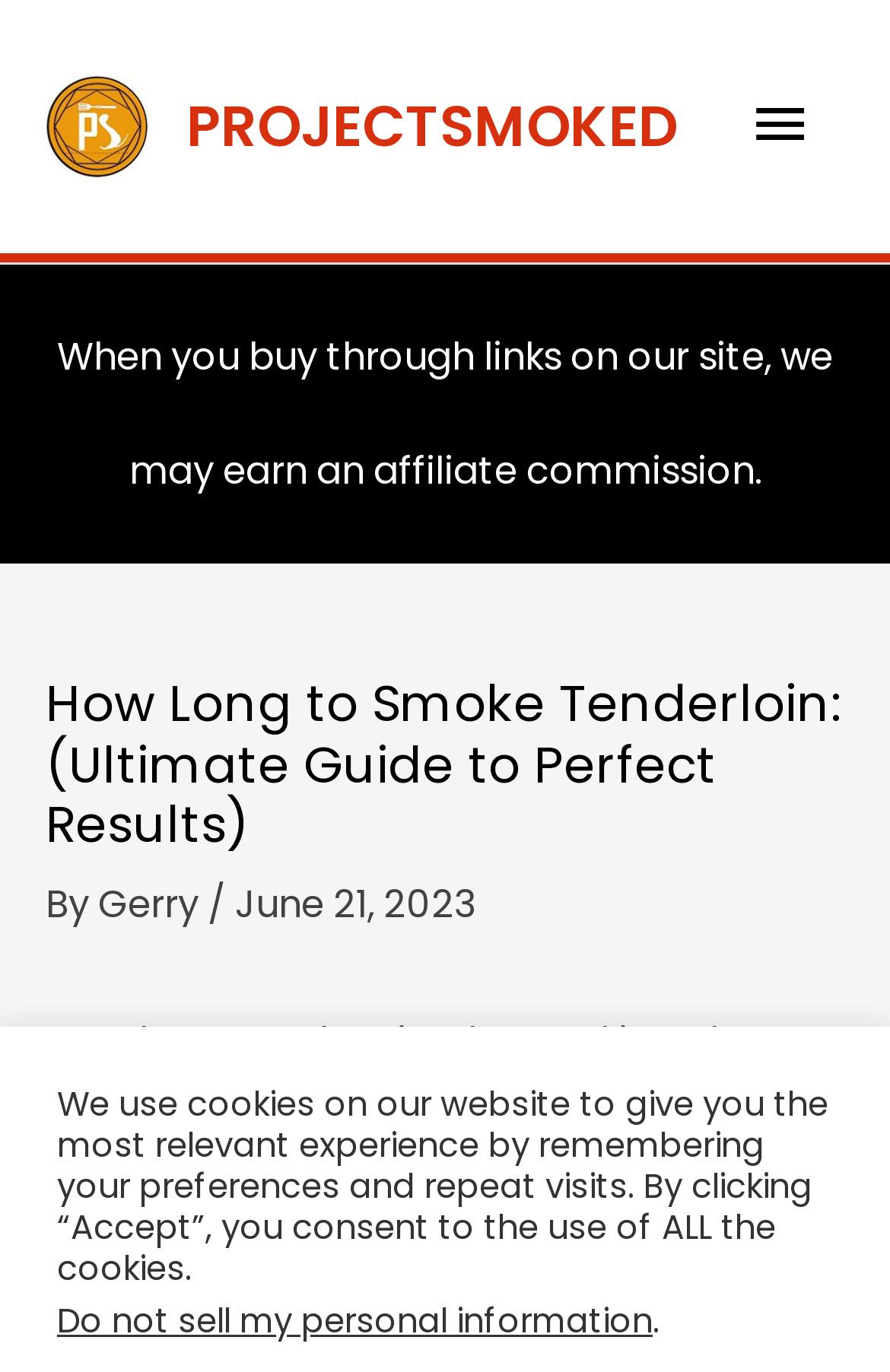Extract the bounding box coordinates for the UI element described as: "PROJECTSMOKED".

[0.209, 0.063, 0.763, 0.121]